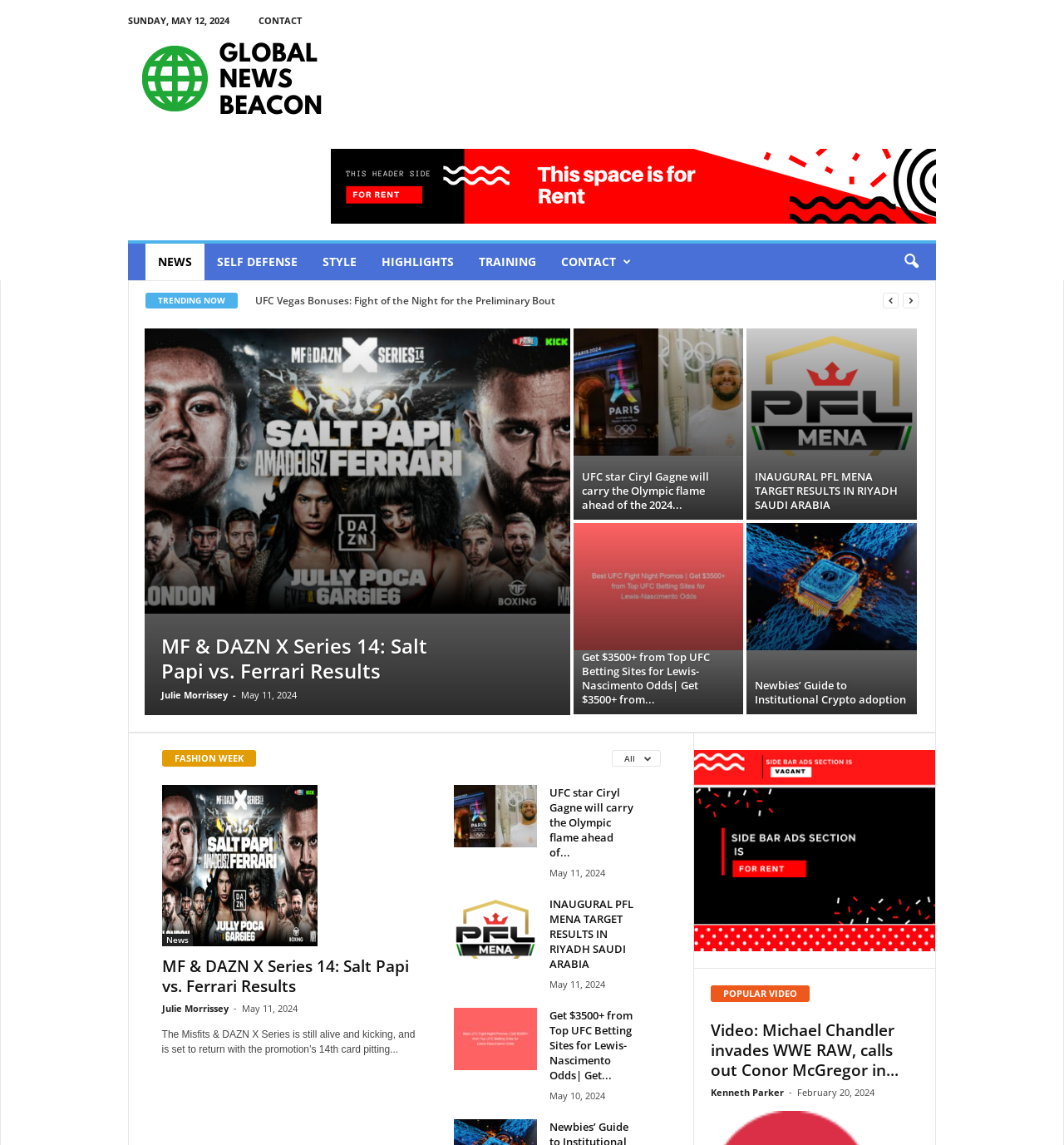Can you show the bounding box coordinates of the region to click on to complete the task described in the instruction: "search using the search icon"?

[0.839, 0.213, 0.874, 0.245]